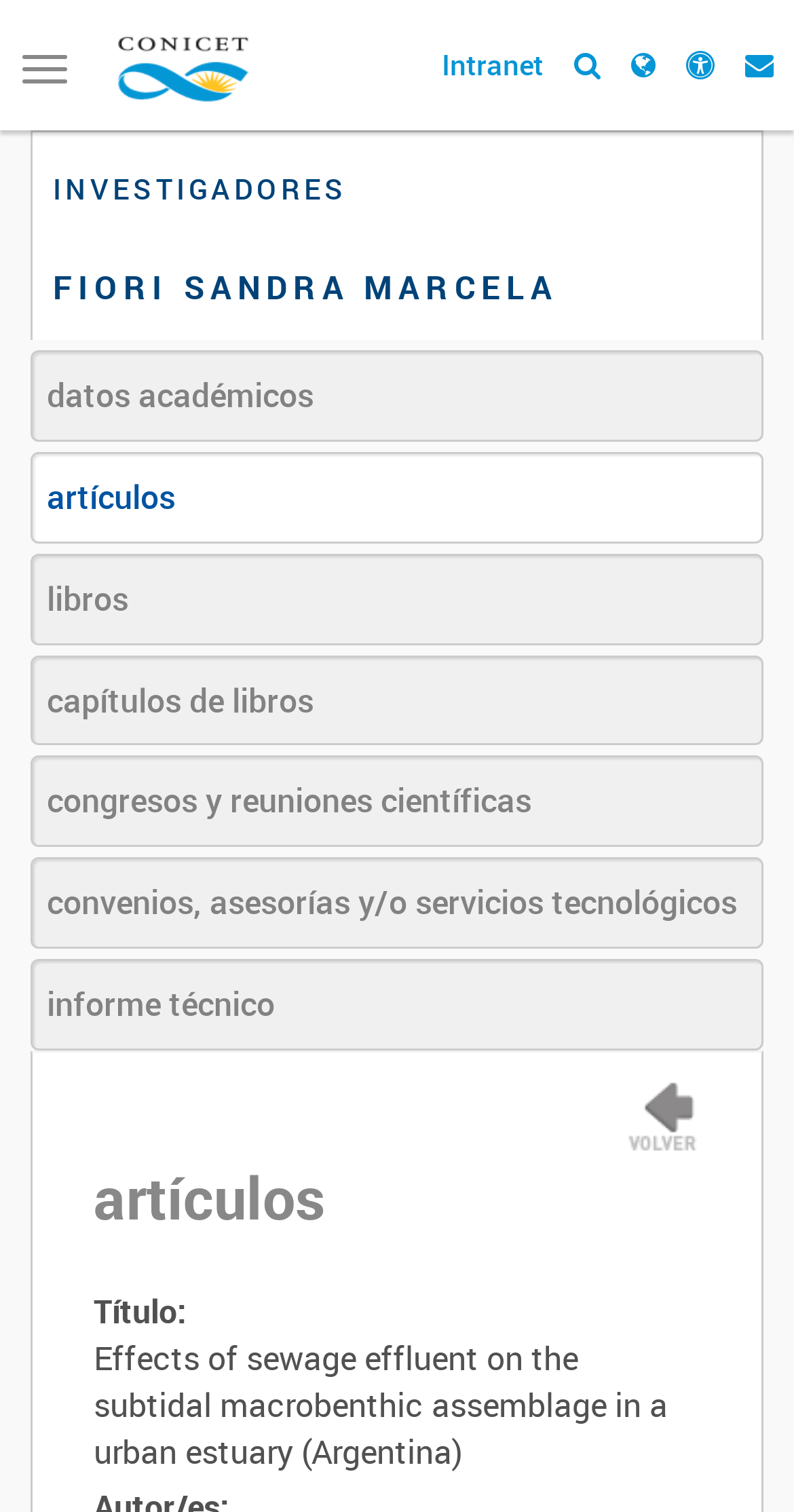Please identify the bounding box coordinates of the area I need to click to accomplish the following instruction: "Visit the CONICET homepage".

[0.113, 0.003, 0.341, 0.089]